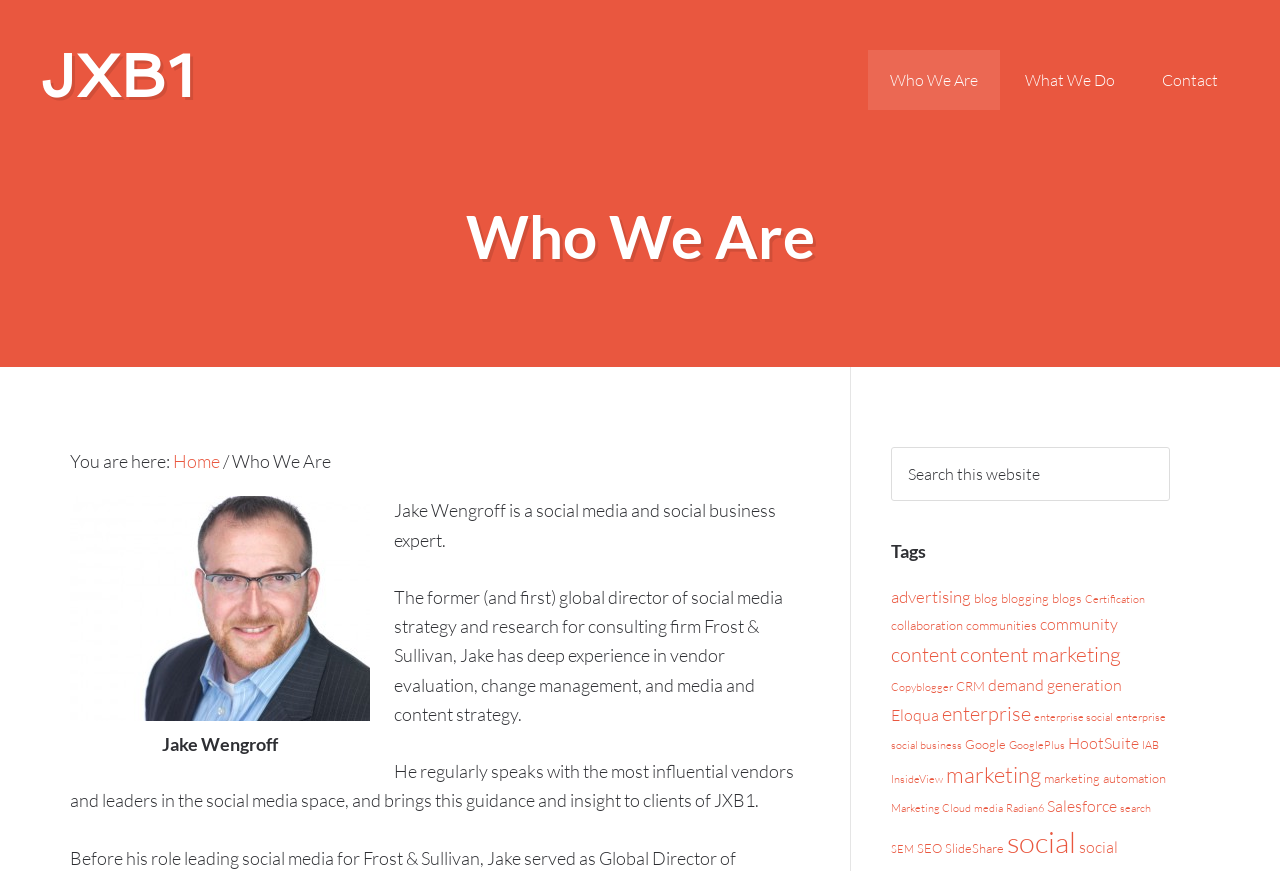Use a single word or phrase to respond to the question:
How many items are tagged with 'social'?

20 items